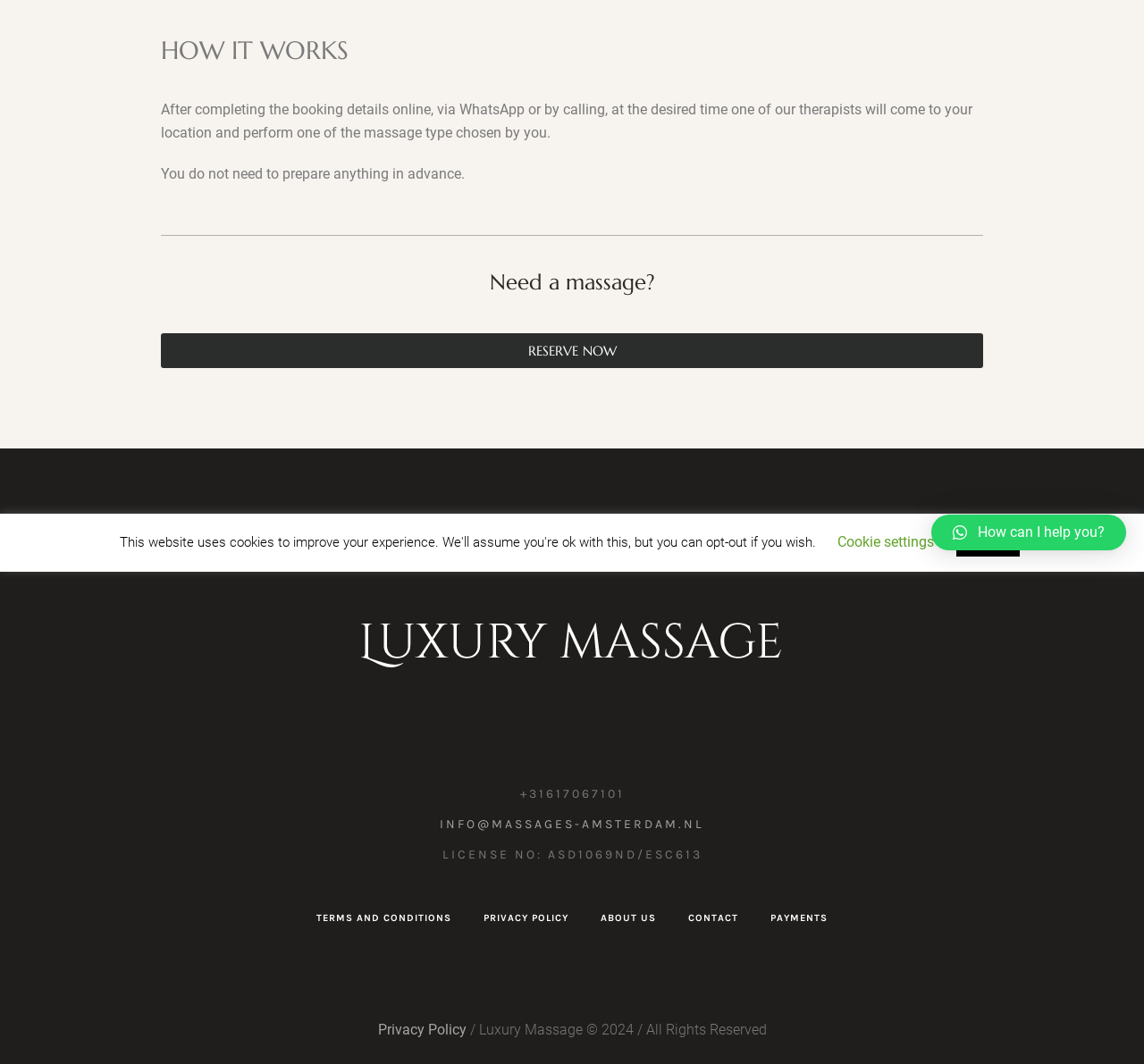Find and provide the bounding box coordinates for the UI element described here: "About Us". The coordinates should be given as four float numbers between 0 and 1: [left, top, right, bottom].

[0.525, 0.856, 0.573, 0.87]